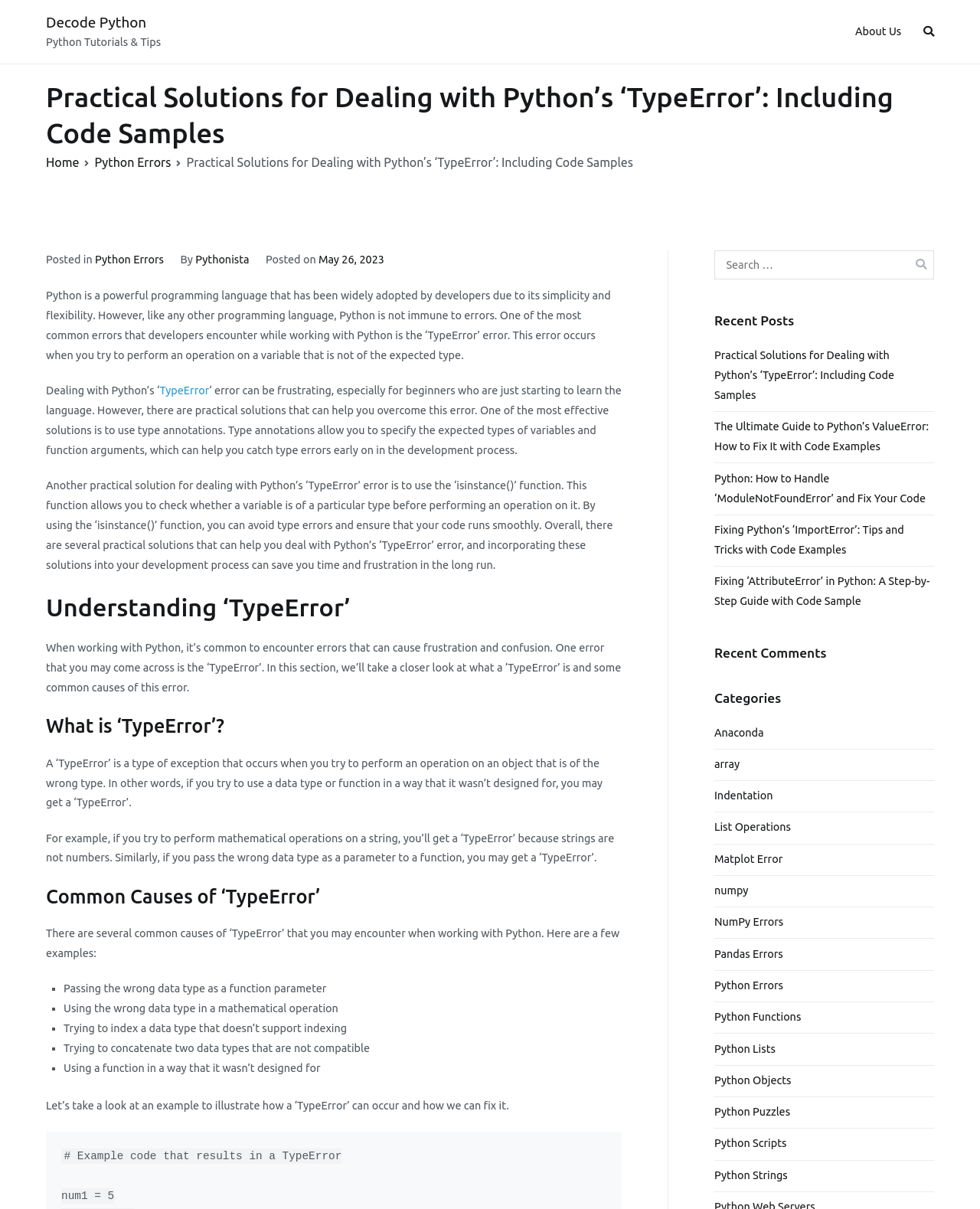Show the bounding box coordinates for the element that needs to be clicked to execute the following instruction: "Search for Python tutorials". Provide the coordinates in the form of four float numbers between 0 and 1, i.e., [left, top, right, bottom].

[0.729, 0.207, 0.953, 0.236]